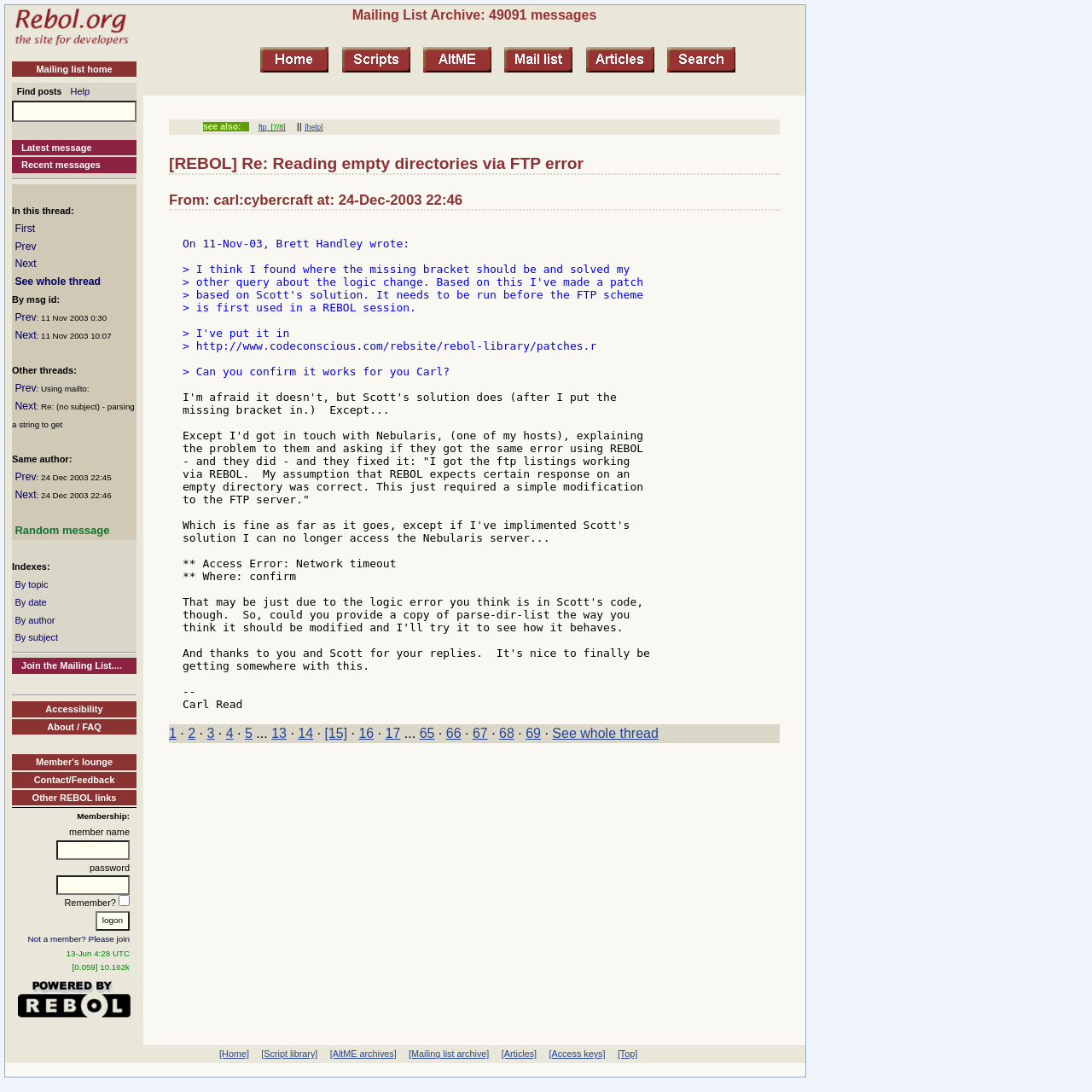Please find the bounding box coordinates of the section that needs to be clicked to achieve this instruction: "Click the 'logo' link".

[0.011, 0.037, 0.12, 0.046]